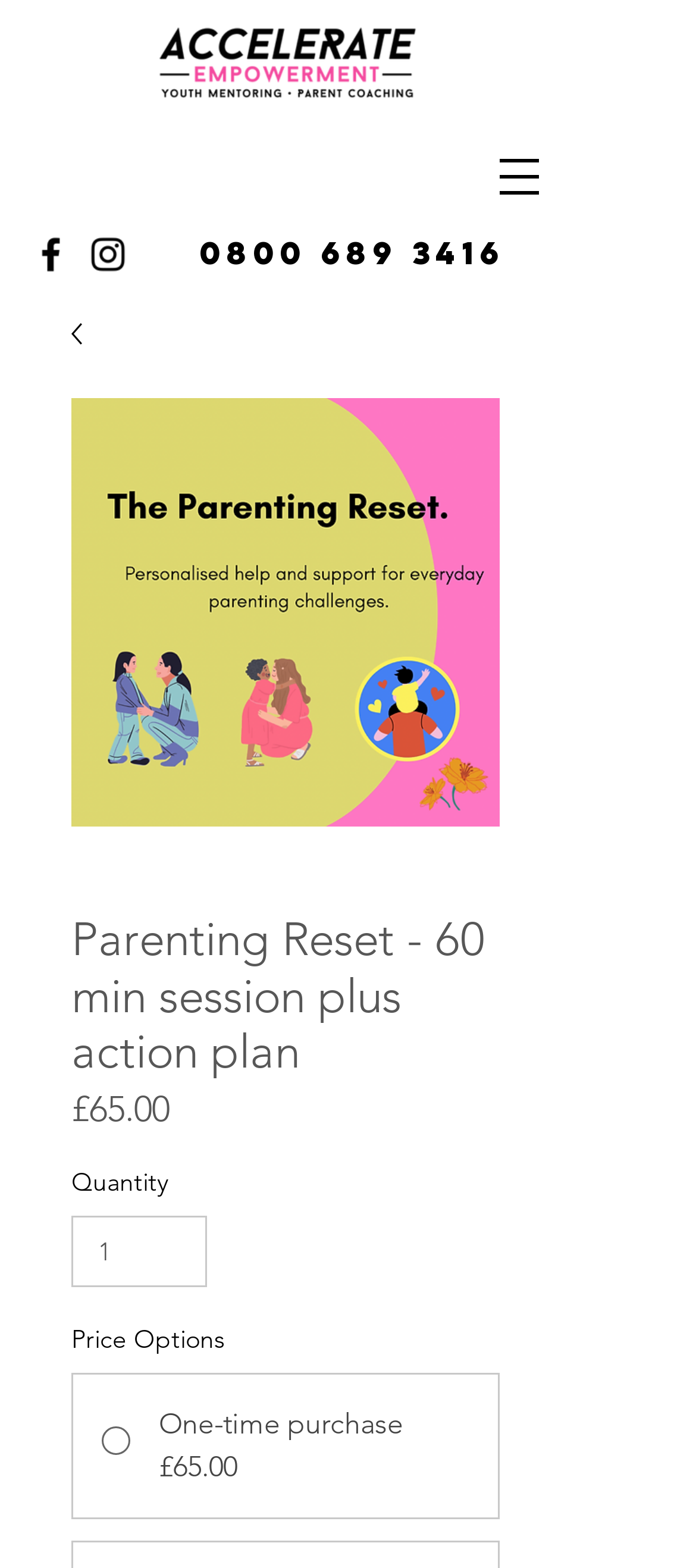Based on the element description, predict the bounding box coordinates (top-left x, top-left y, bottom-right x, bottom-right y) for the UI element in the screenshot: 0800 689 3416

[0.287, 0.148, 0.726, 0.174]